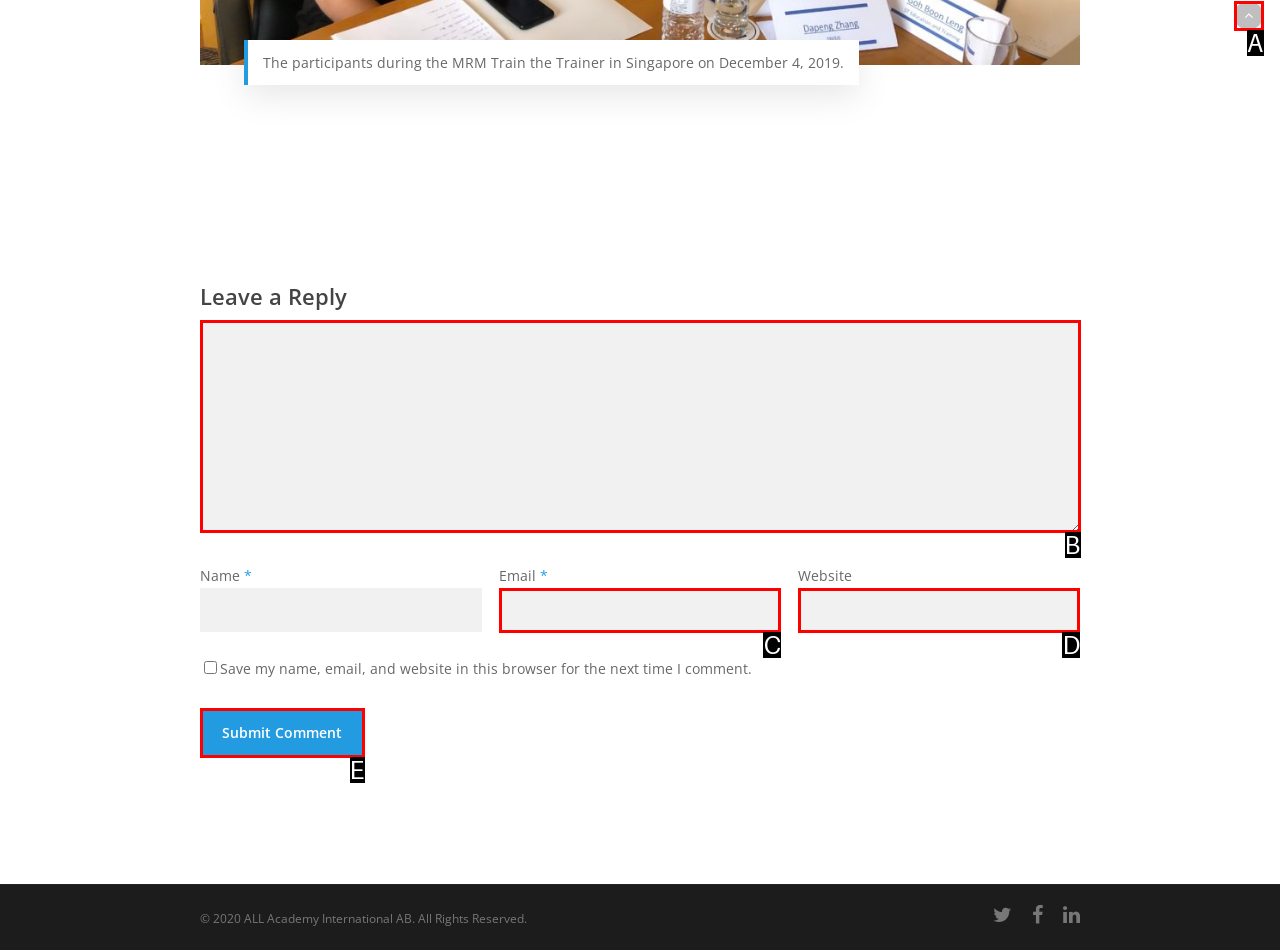Identify the HTML element that best fits the description: Report vulnerability. Respond with the letter of the corresponding element.

None